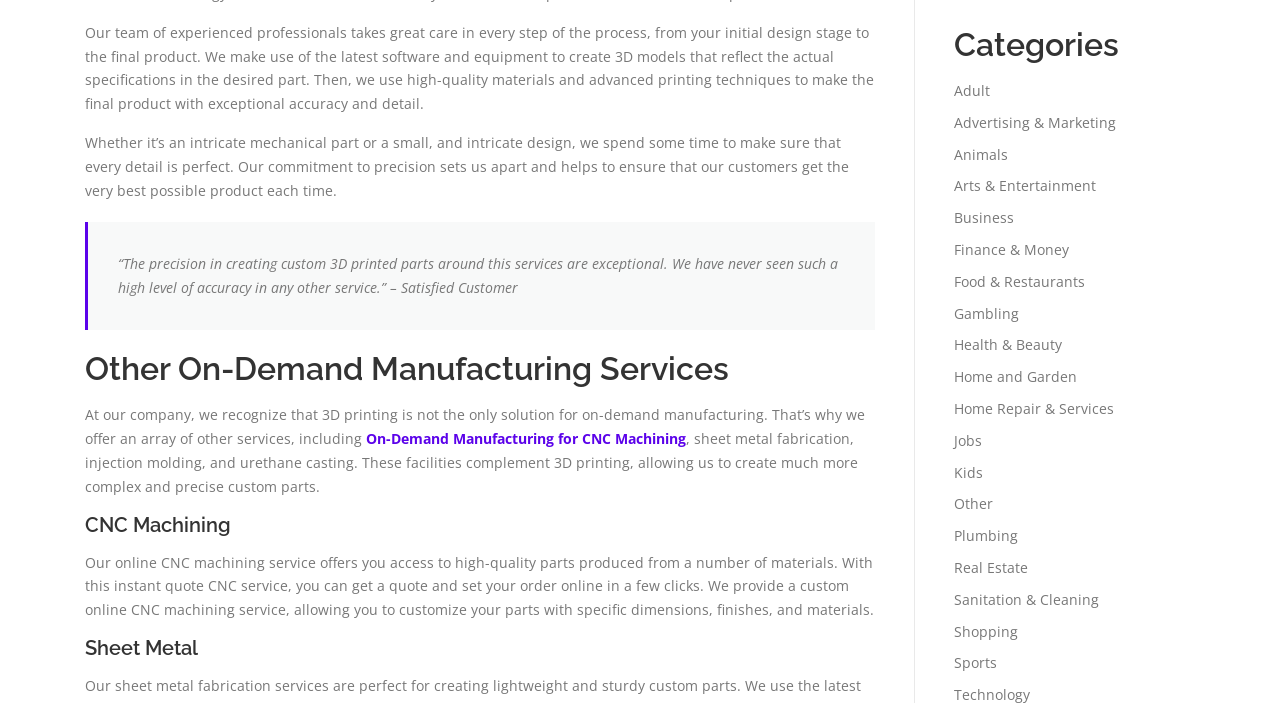What is the benefit of using the company's CNC machining service?
Carefully examine the image and provide a detailed answer to the question.

The benefit of using the company's CNC machining service is that it allows for custom online CNC machining, enabling customers to customize their parts with specific dimensions, finishes, and materials, as stated in the section 'CNC Machining'.